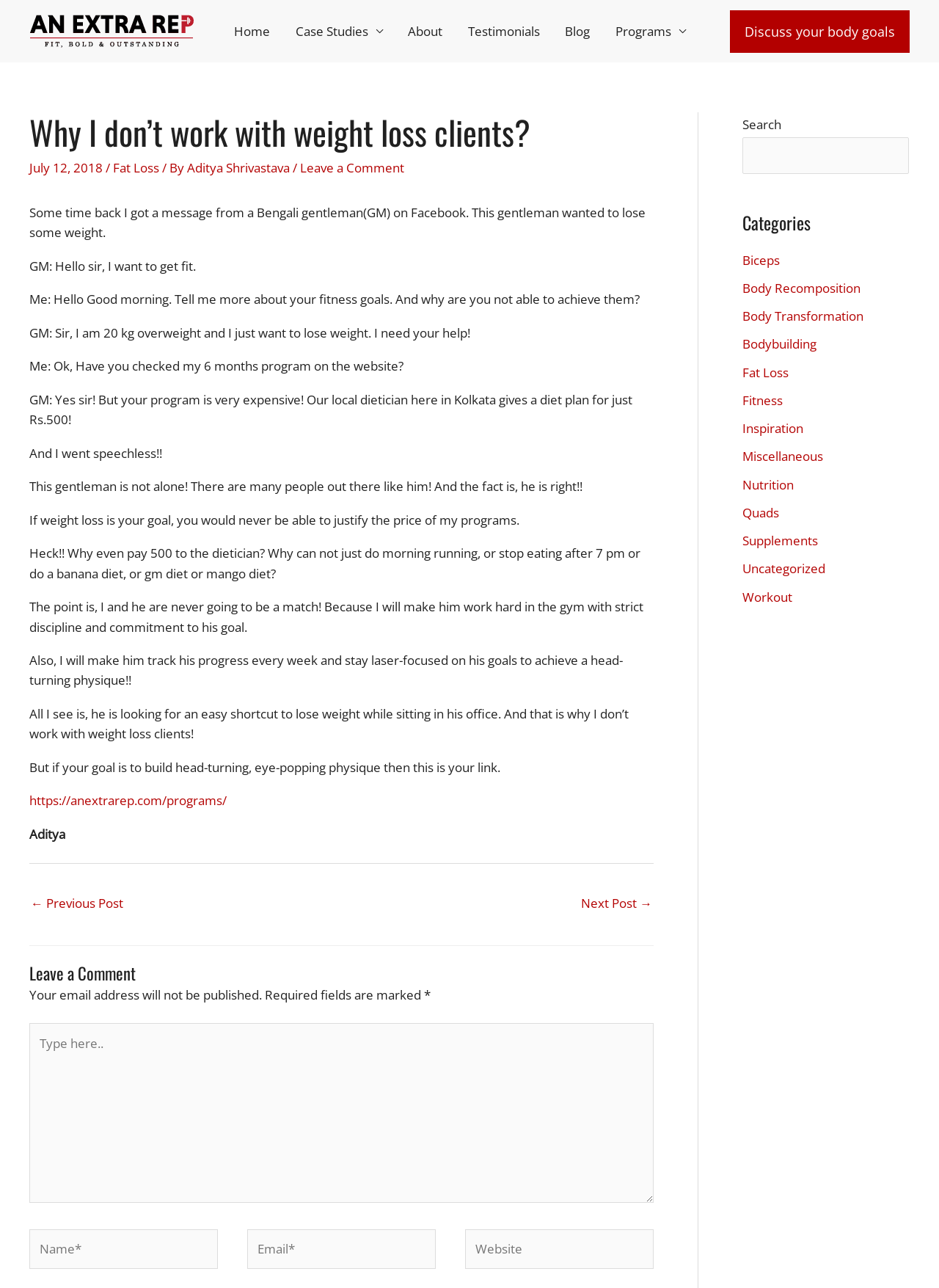Provide an in-depth caption for the contents of the webpage.

This webpage is about a personal trainer's blog, specifically an article titled "Why I don’t work with weight loss clients?" by Aditya Shrivastava. At the top of the page, there is a link to the trainer's website and a navigation menu with links to different sections of the website, including "Home", "Case Studies", "About", "Testimonials", "Blog", and "Programs". 

Below the navigation menu, there is a prominent link to "Discuss your body goals". The main article is divided into several sections, with a heading at the top and a series of paragraphs describing the trainer's experience with a client who wanted to lose weight. The article also includes a link to the trainer's programs for those who want to build a head-turning physique.

On the right side of the page, there are two complementary sections. The first section has a search bar, and the second section lists categories of articles on the website, including "Biceps", "Body Recomposition", "Body Transformation", and others.

At the bottom of the page, there is a section for leaving a comment, with fields for name, email, and website, as well as a text box for typing a comment. There are also links to previous and next posts.